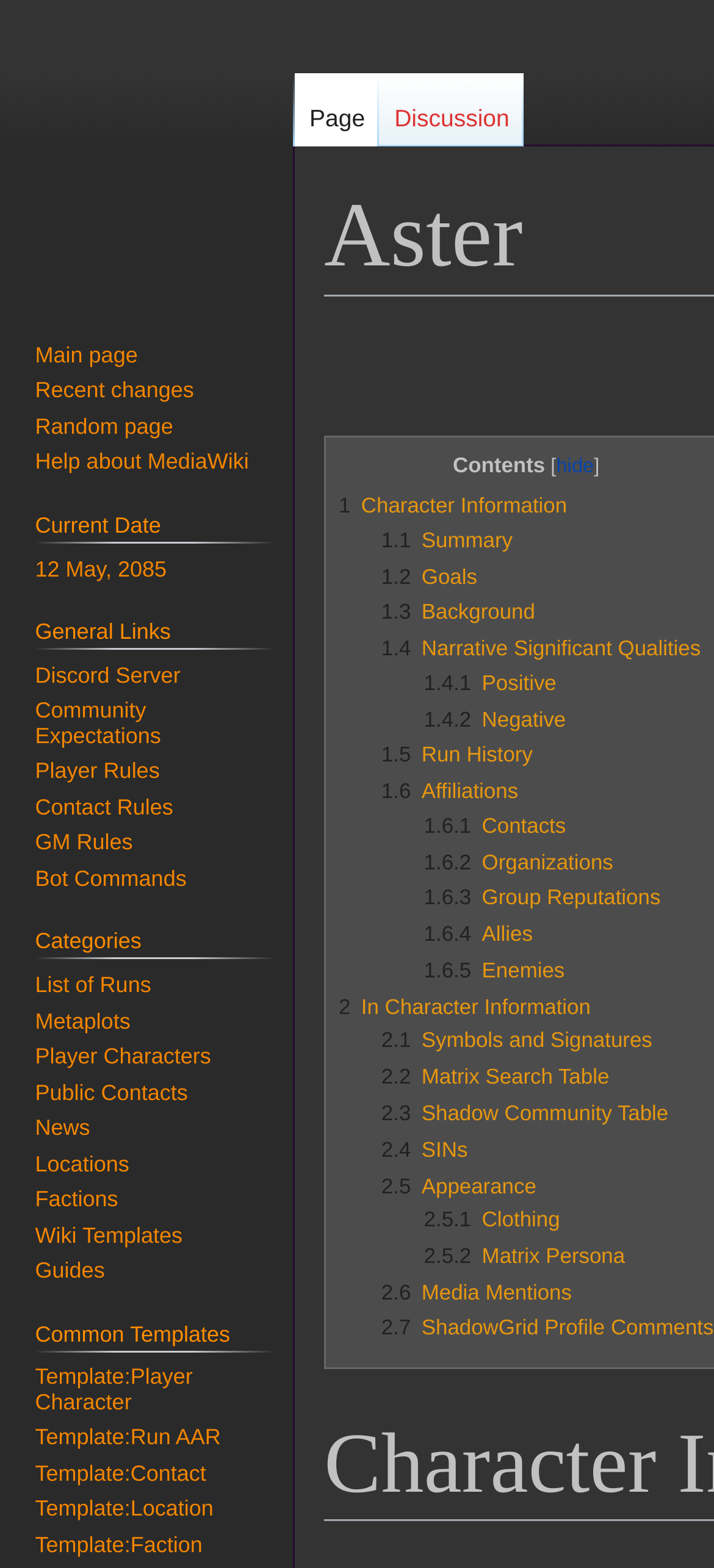Pinpoint the bounding box coordinates of the element to be clicked to execute the instruction: "Visit the main page".

[0.0, 0.0, 0.41, 0.187]